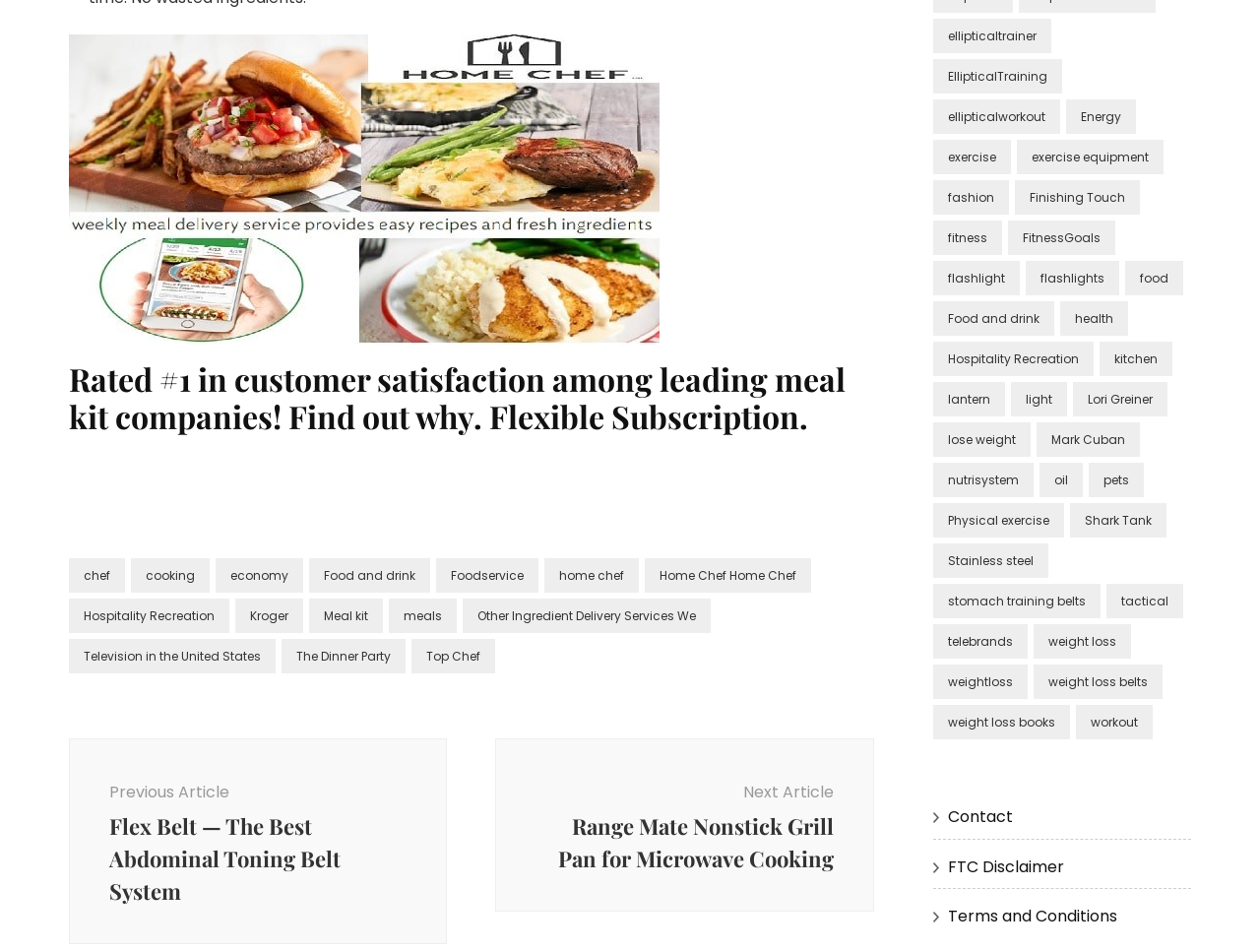Provide the bounding box for the UI element matching this description: "The Dinner Party".

[0.223, 0.671, 0.322, 0.707]